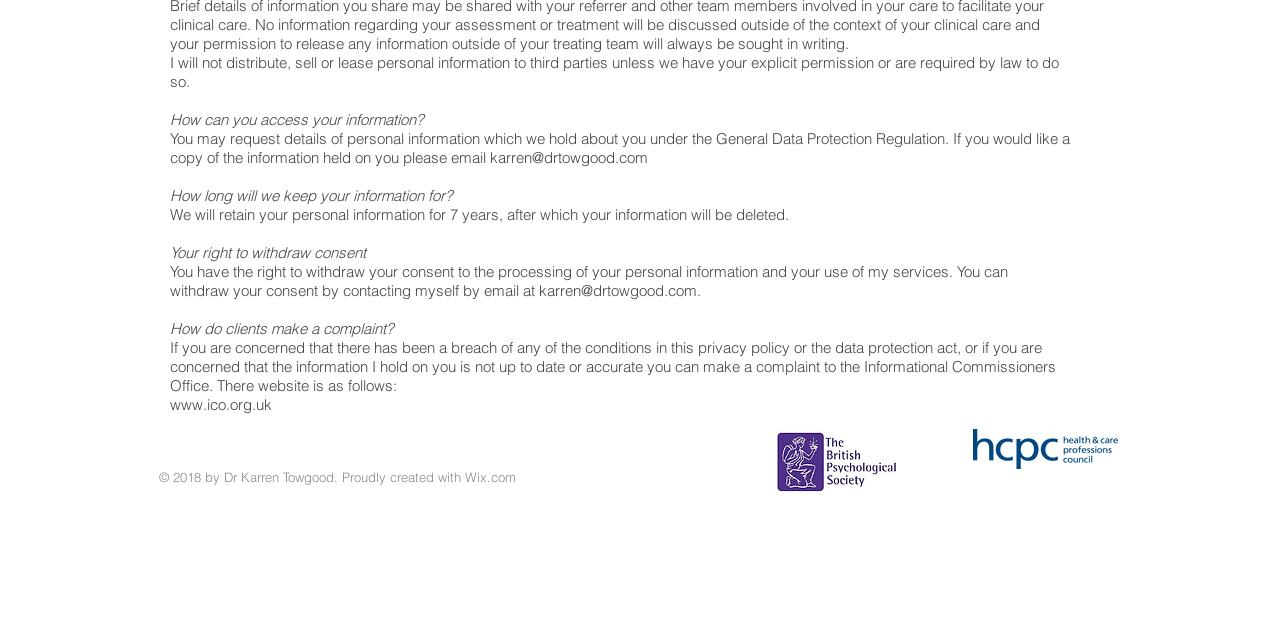Determine the bounding box coordinates of the UI element described below. Use the format (top-left x, top-left y, bottom-right x, bottom-right y) with floating point numbers between 0 and 1: Proudly created with Wix.com

[0.267, 0.733, 0.403, 0.758]